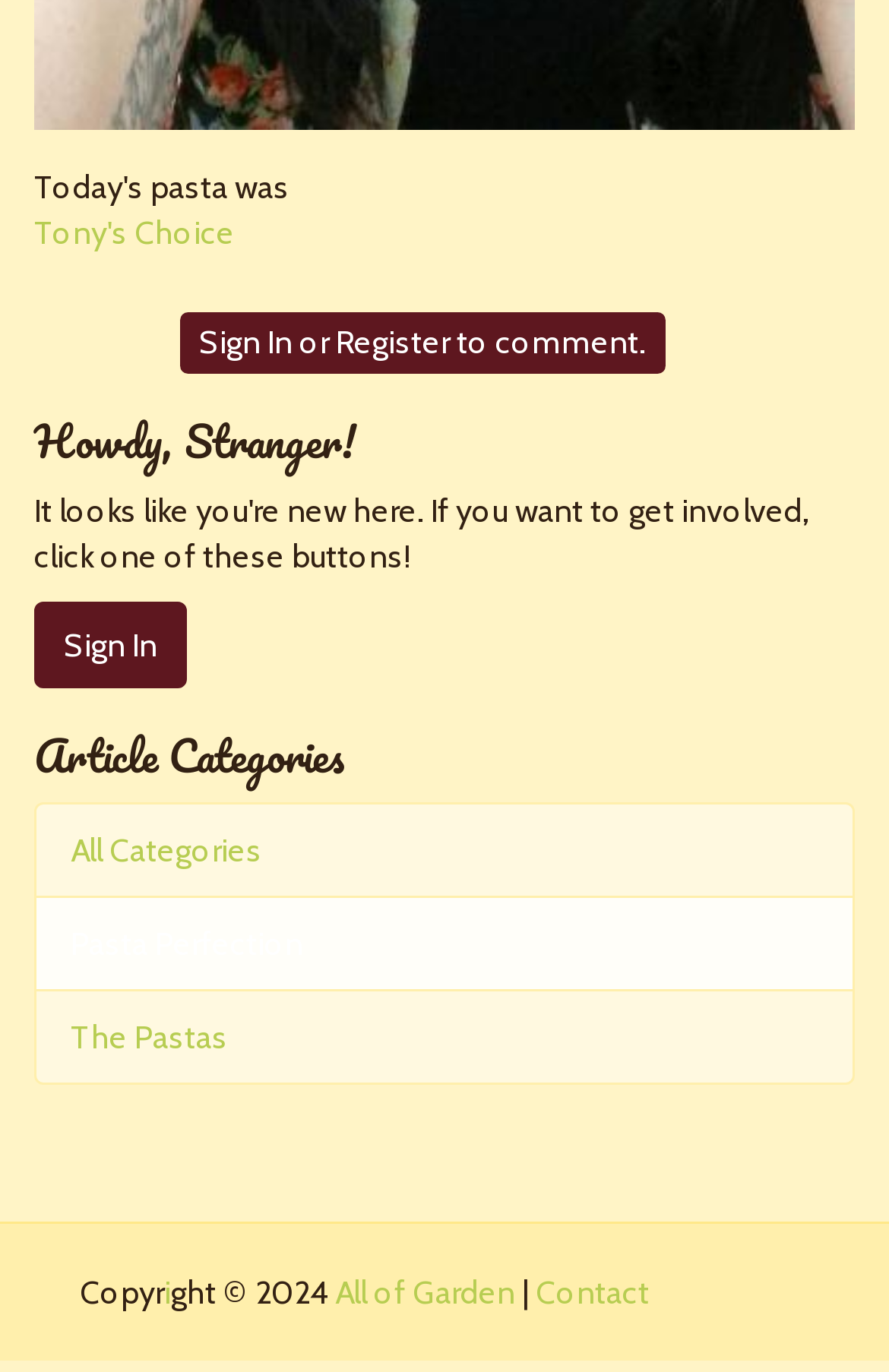Locate the bounding box coordinates of the area to click to fulfill this instruction: "Sign in to the website". The bounding box should be presented as four float numbers between 0 and 1, in the order [left, top, right, bottom].

[0.224, 0.234, 0.329, 0.264]